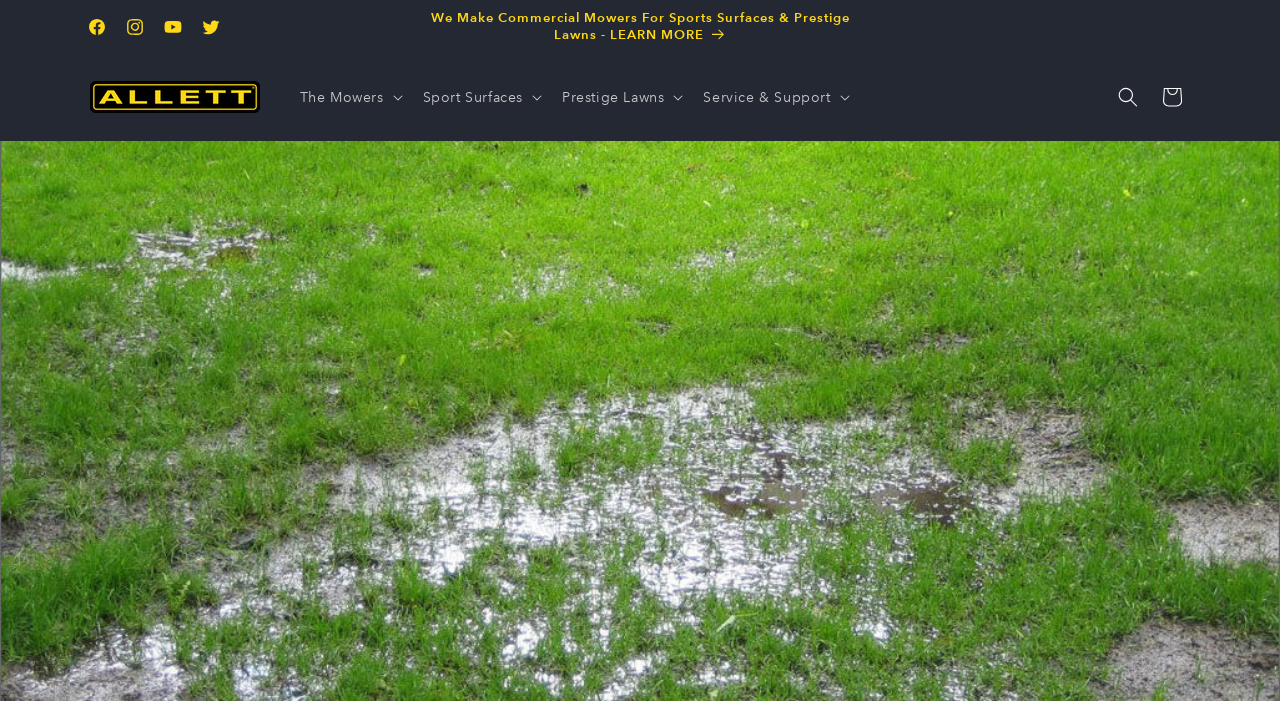Determine the main heading text of the webpage.

How to Deal with a Waterlogged Lawn- Allett